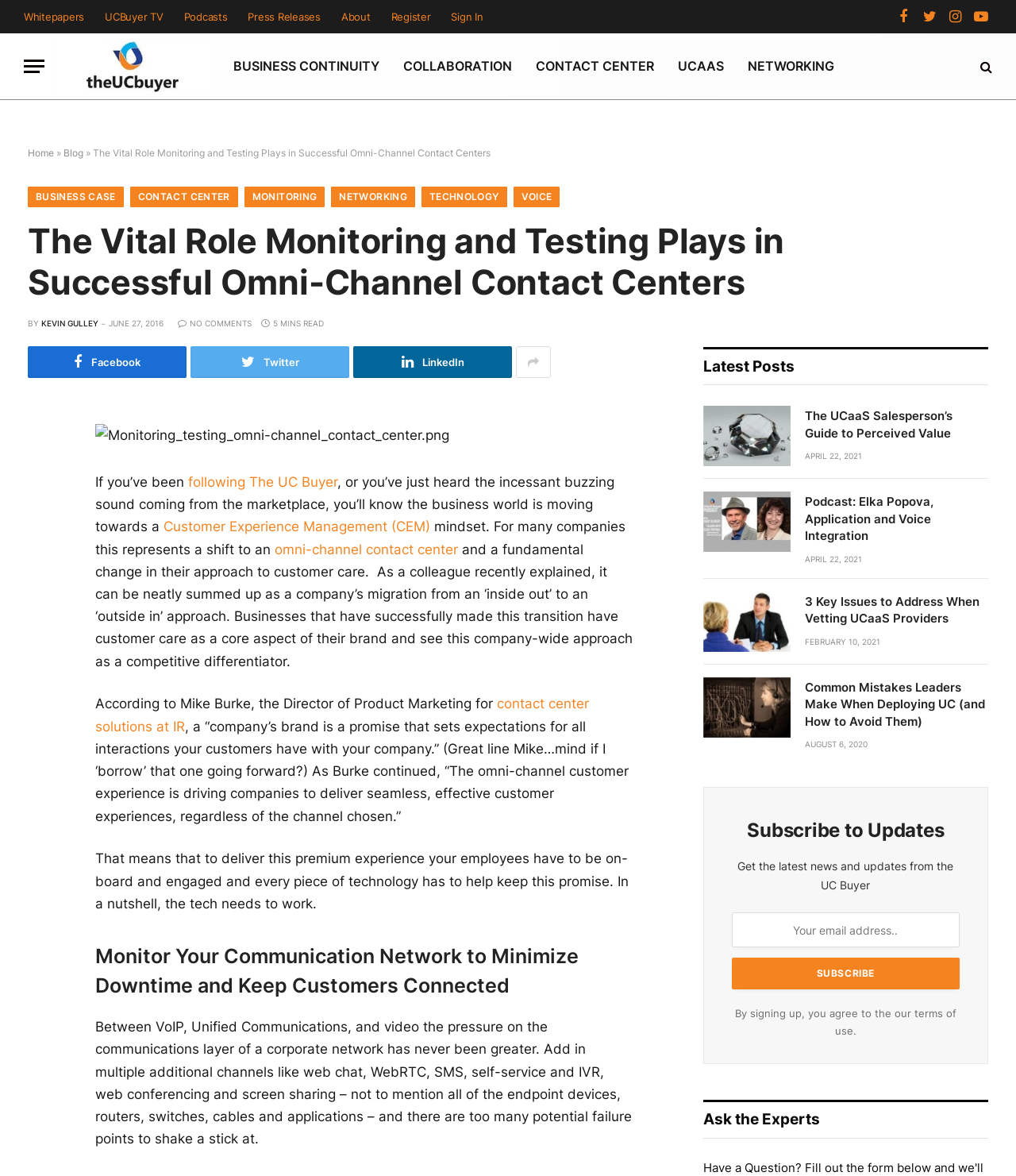Who is the author of the article?
Please respond to the question with a detailed and well-explained answer.

I looked at the author information below the article title and found that the author is KEVIN GULLEY.